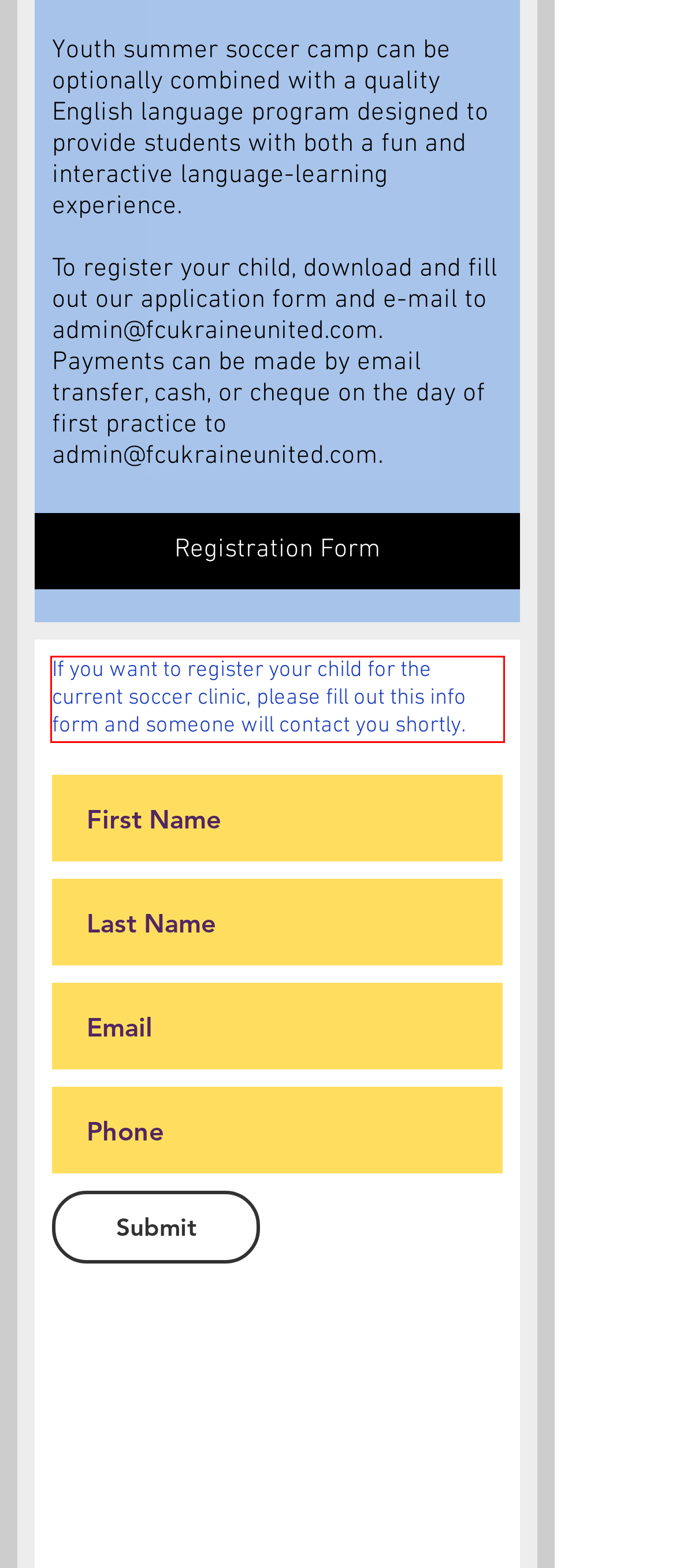You have a screenshot of a webpage with a UI element highlighted by a red bounding box. Use OCR to obtain the text within this highlighted area.

If you want to register your child for the current soccer clinic, please fill out this info form and someone will contact you shortly.